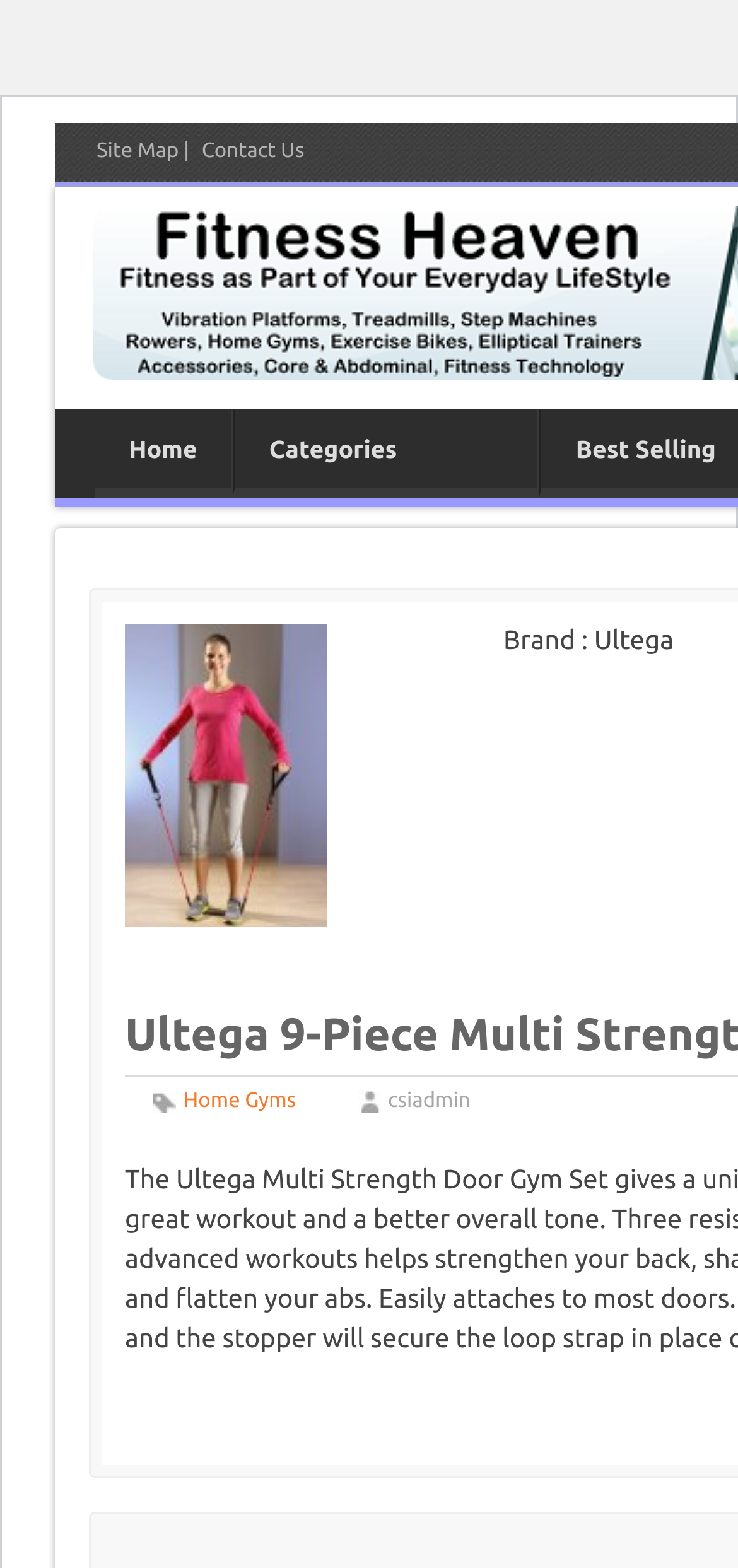Please answer the following question using a single word or phrase: 
What is the purpose of the product?

Fitness